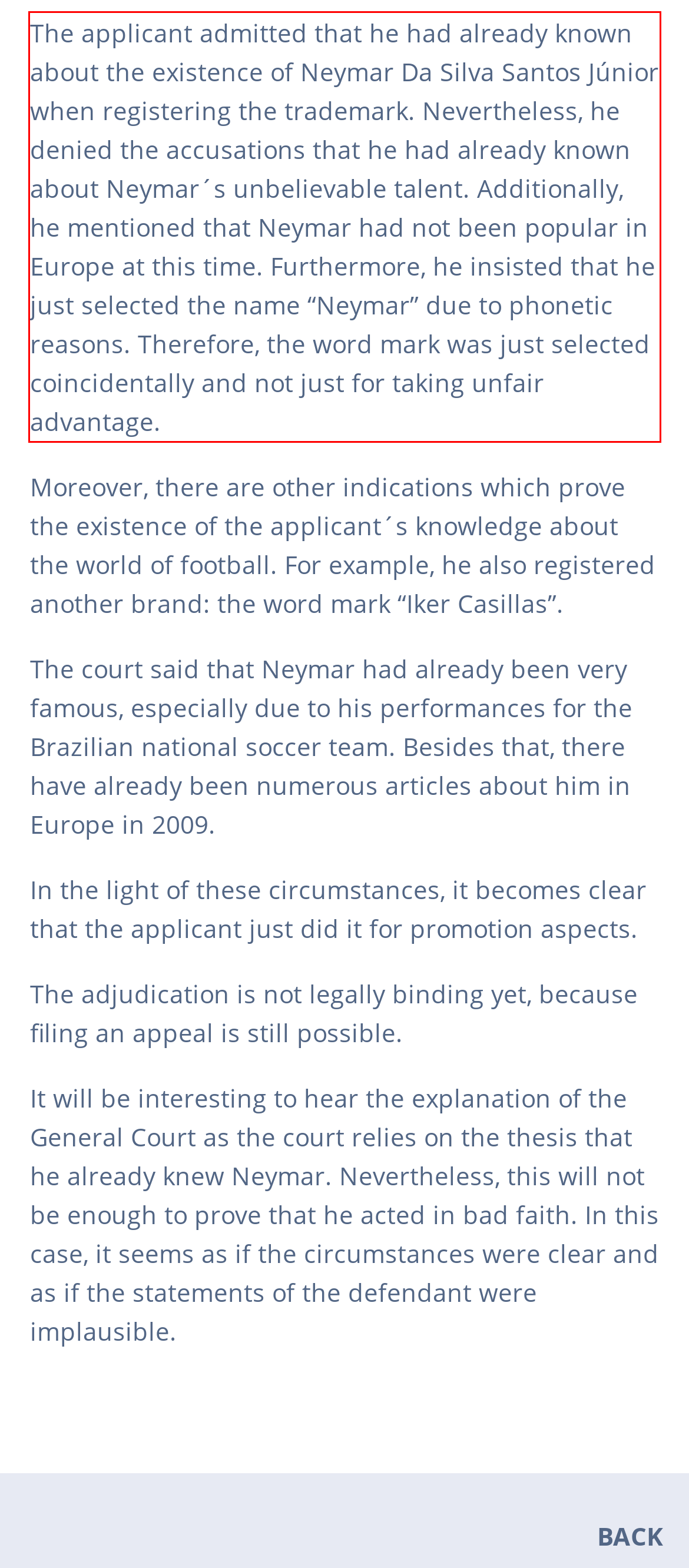You have a screenshot of a webpage where a UI element is enclosed in a red rectangle. Perform OCR to capture the text inside this red rectangle.

The applicant admitted that he had already known about the existence of Neymar Da Silva Santos Júnior when registering the trademark. Nevertheless, he denied the accusations that he had already known about Neymar´s unbelievable talent. Additionally, he mentioned that Neymar had not been popular in Europe at this time. Furthermore, he insisted that he just selected the name “Neymar” due to phonetic reasons. Therefore, the word mark was just selected coincidentally and not just for taking unfair advantage.